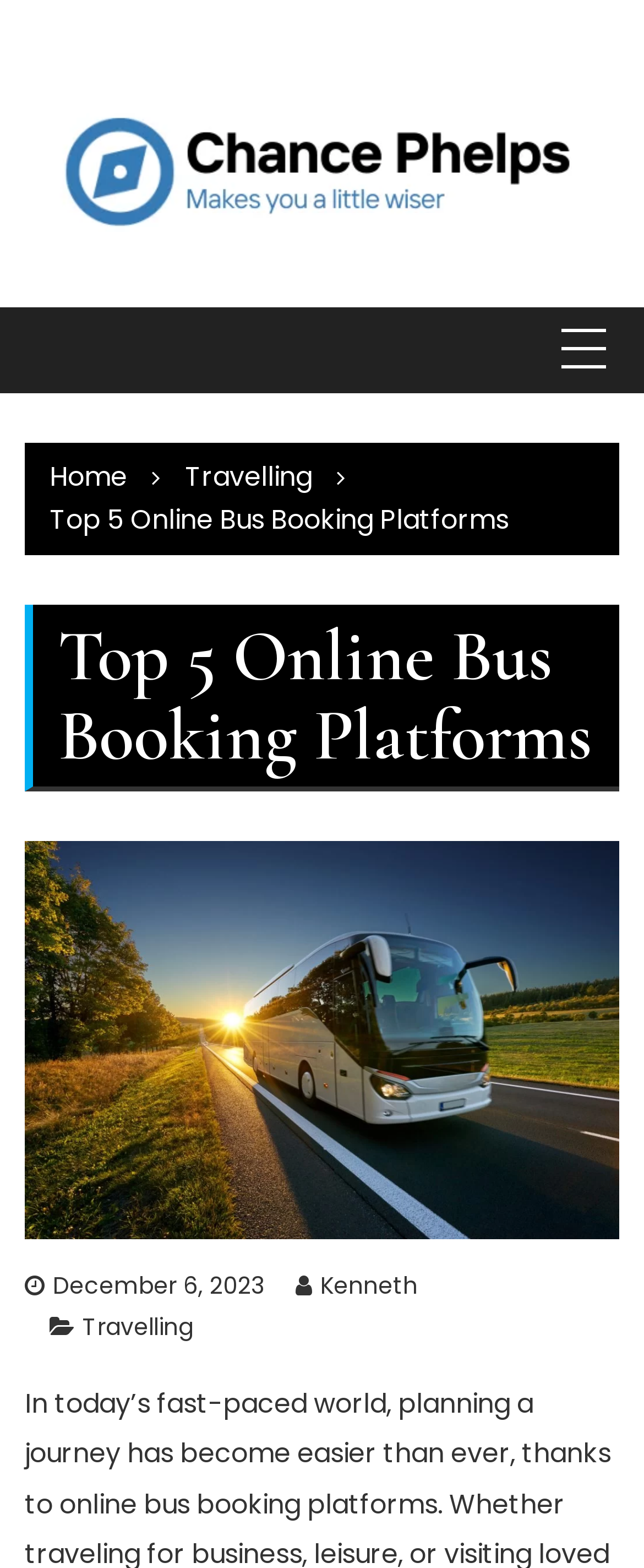Please identify the coordinates of the bounding box for the clickable region that will accomplish this instruction: "read top 5 online bus booking platforms".

[0.051, 0.385, 0.962, 0.502]